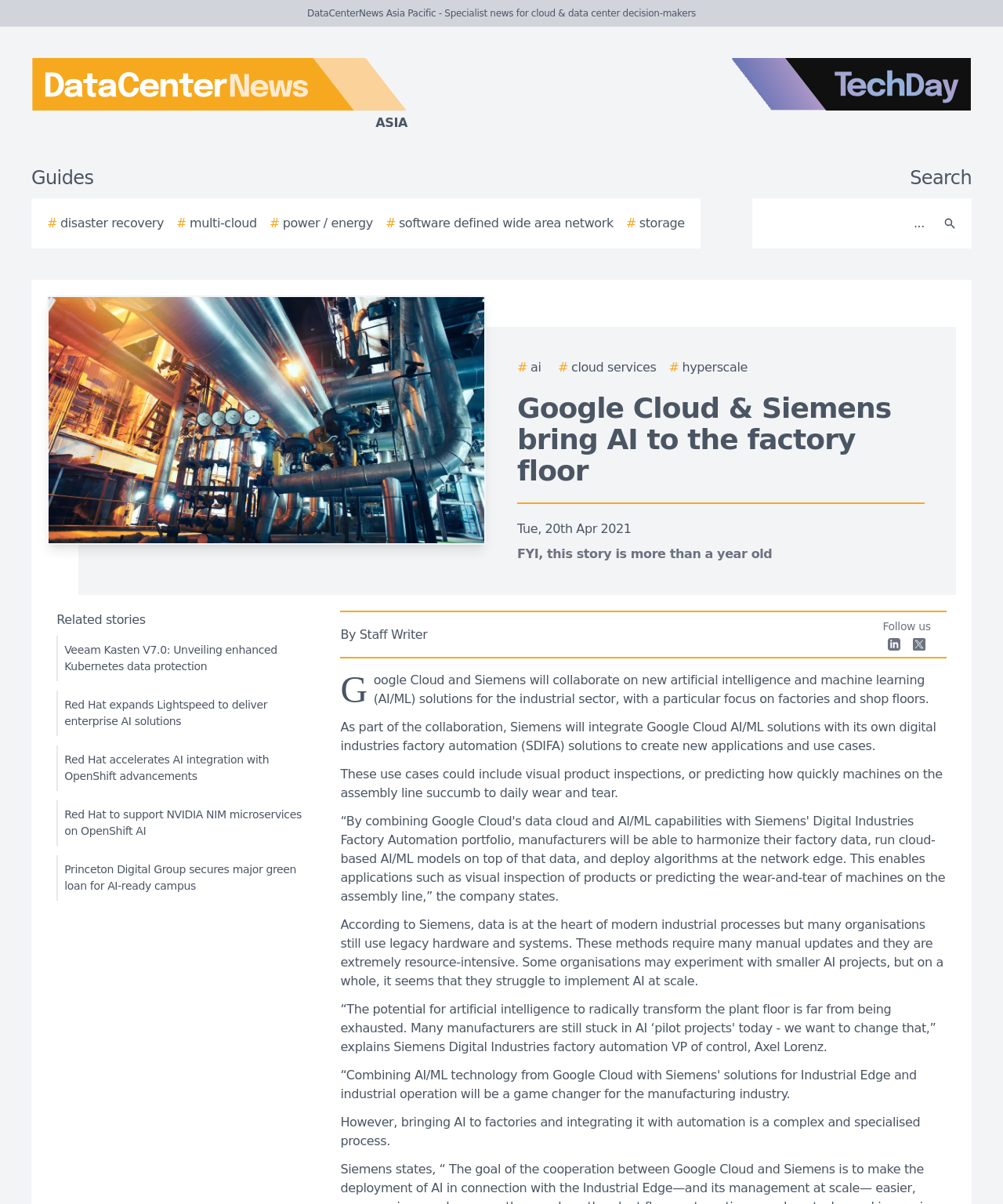How many related stories are there?
Kindly give a detailed and elaborate answer to the question.

I found the related stories section by looking at the text element with the content 'Related stories'. Then, I counted the number of link elements below it, which are 5.